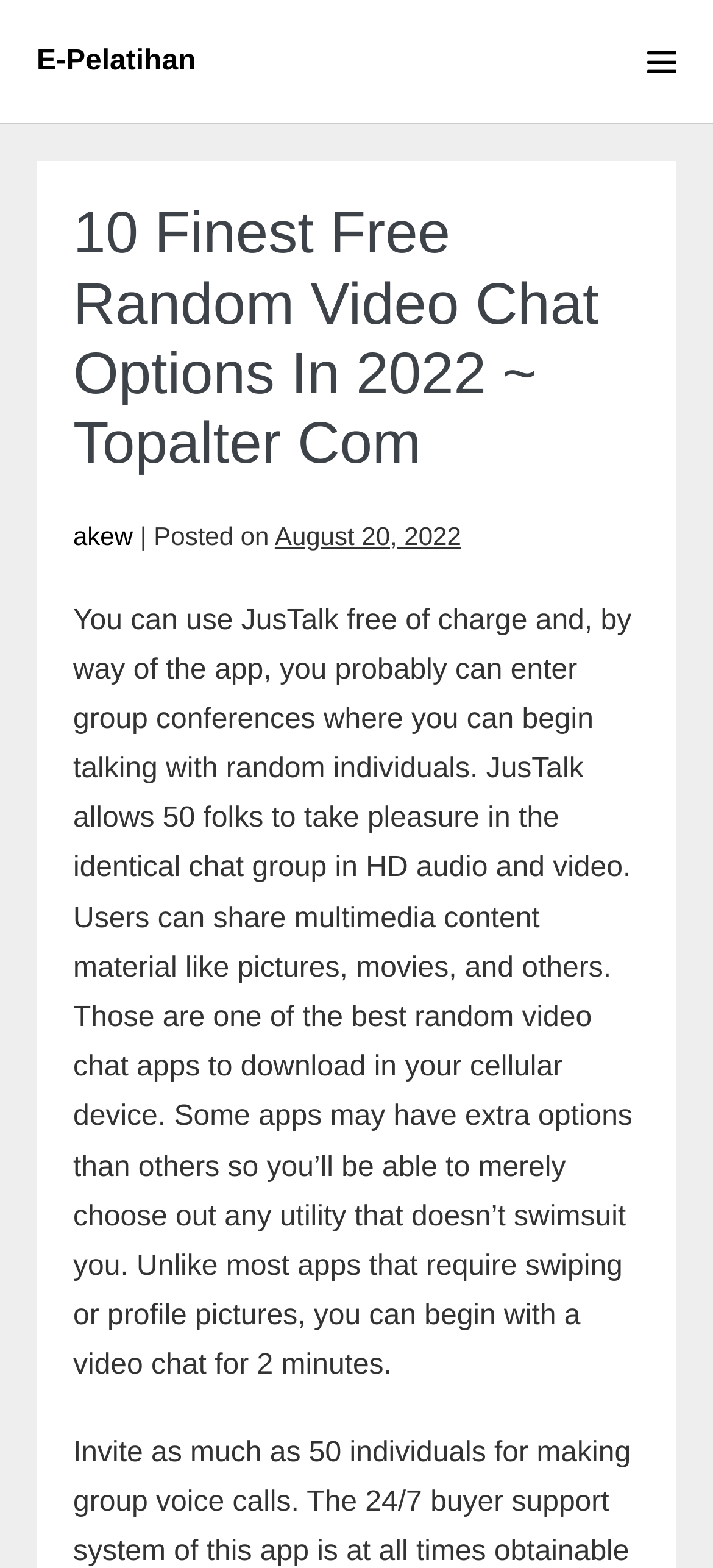Based on the description "E-Pelatihan", find the bounding box of the specified UI element.

[0.051, 0.029, 0.275, 0.049]